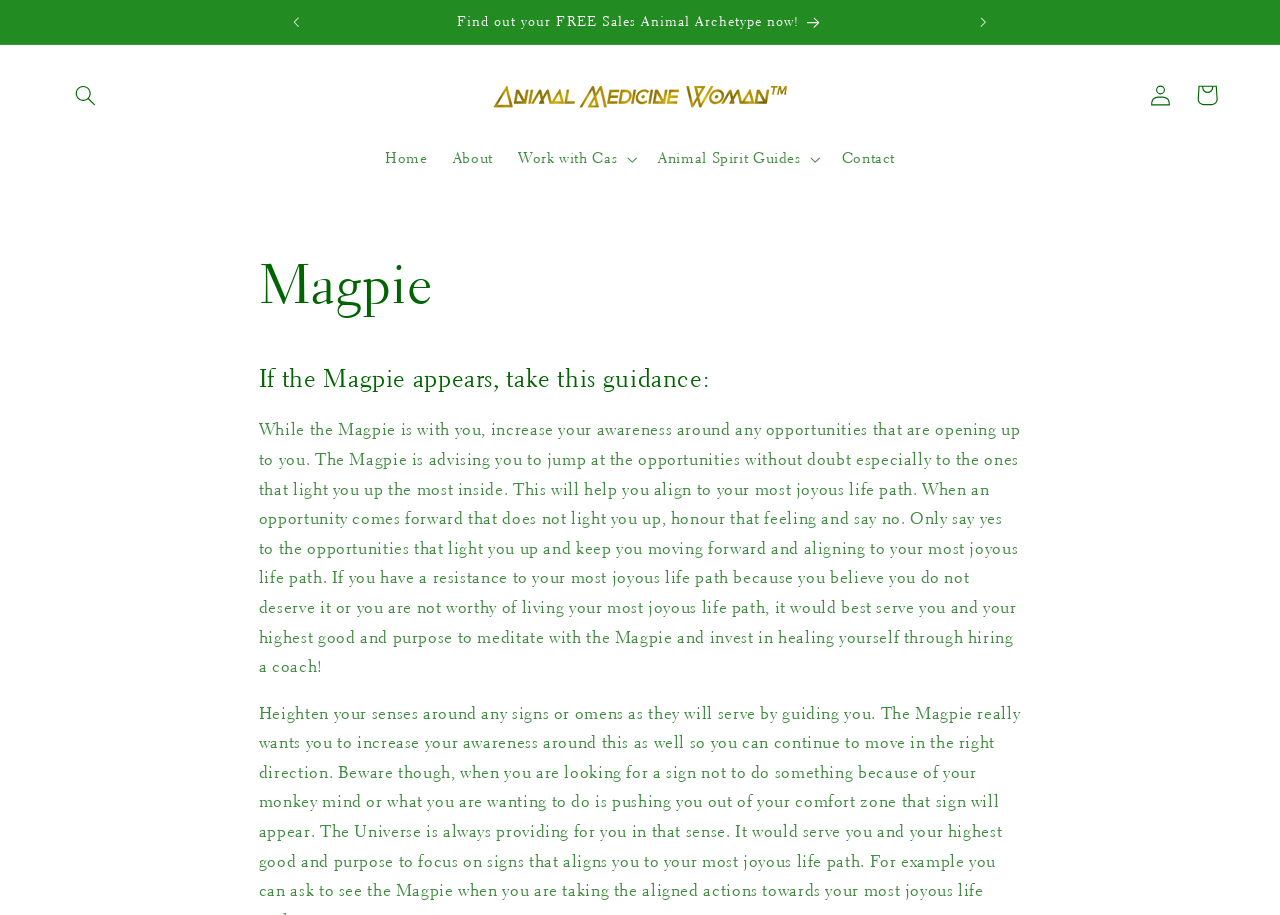Provide the bounding box for the UI element matching this description: "Work with Cas".

[0.395, 0.149, 0.504, 0.198]